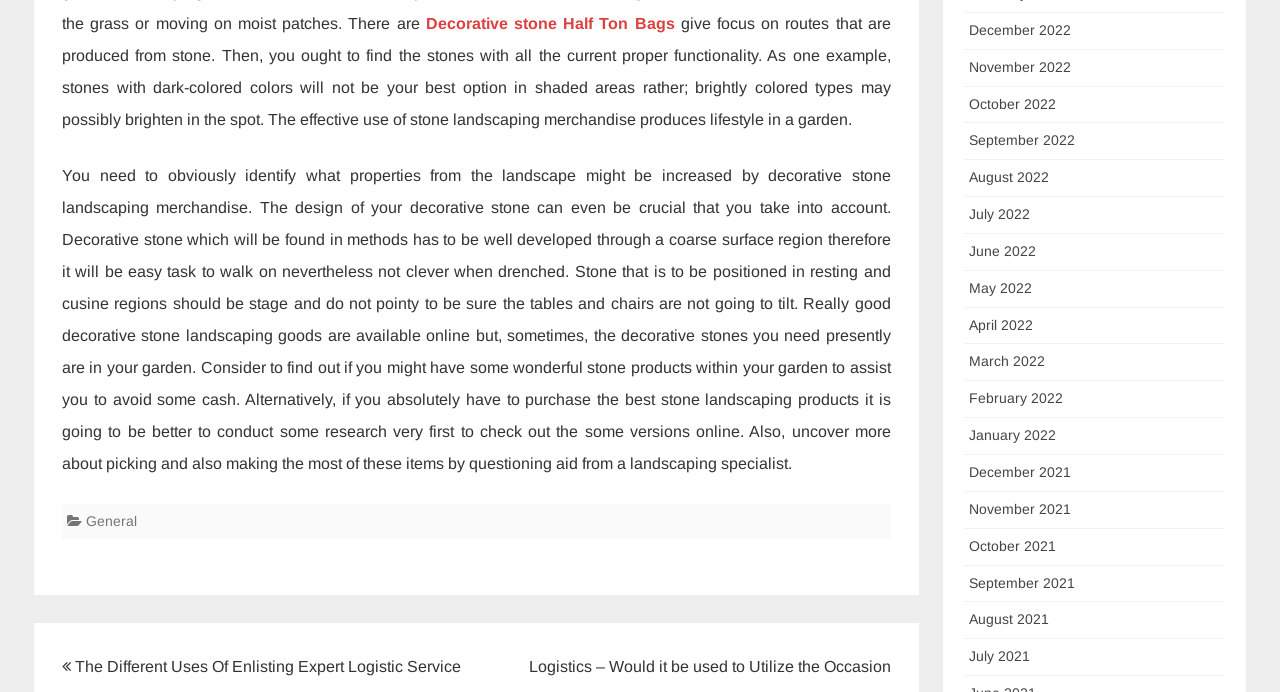Locate the bounding box coordinates of the region to be clicked to comply with the following instruction: "Go to 'December 2022'". The coordinates must be four float numbers between 0 and 1, in the form [left, top, right, bottom].

[0.757, 0.032, 0.837, 0.055]